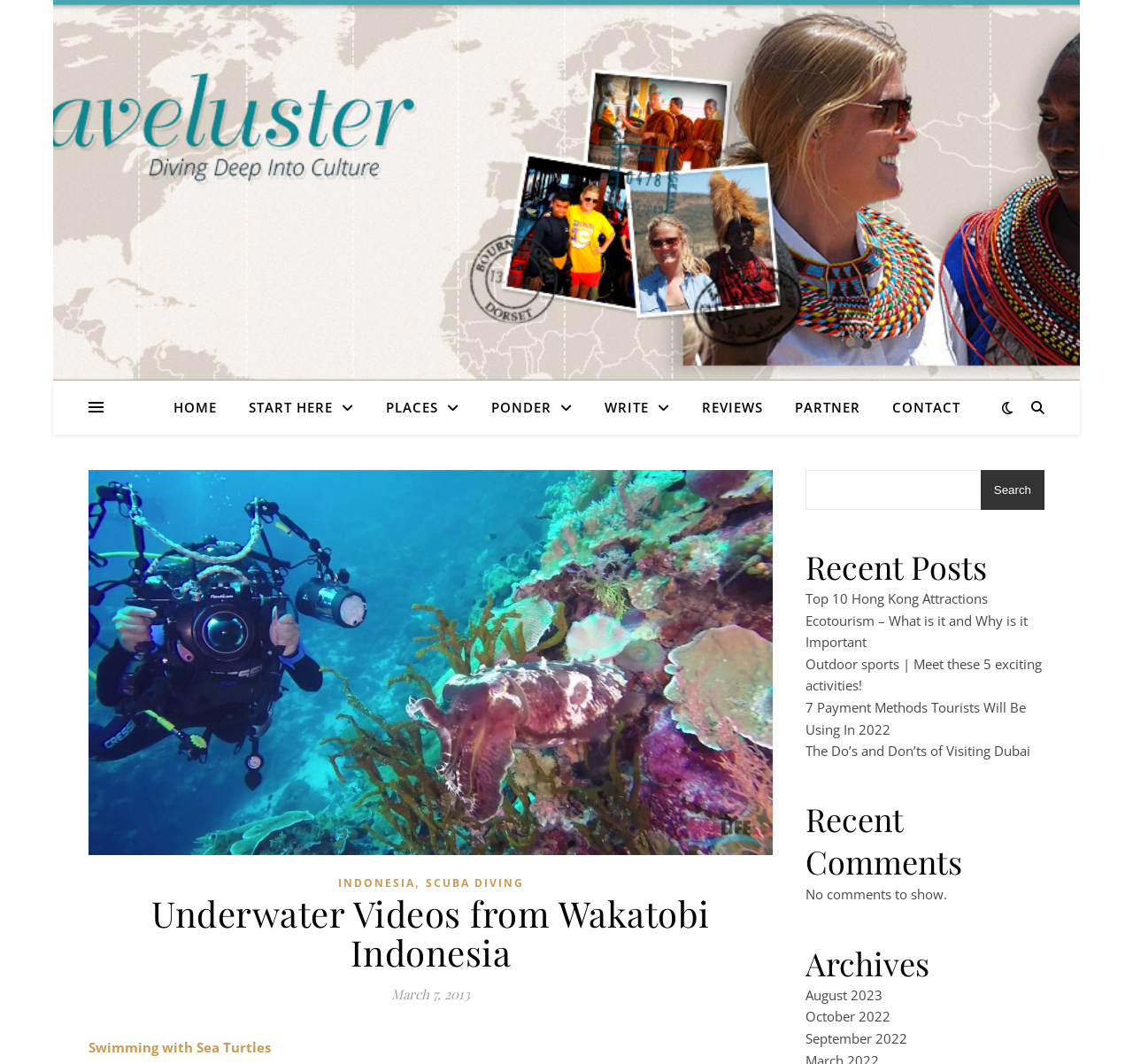Extract the main heading from the webpage content.

Underwater Videos from Wakatobi Indonesia